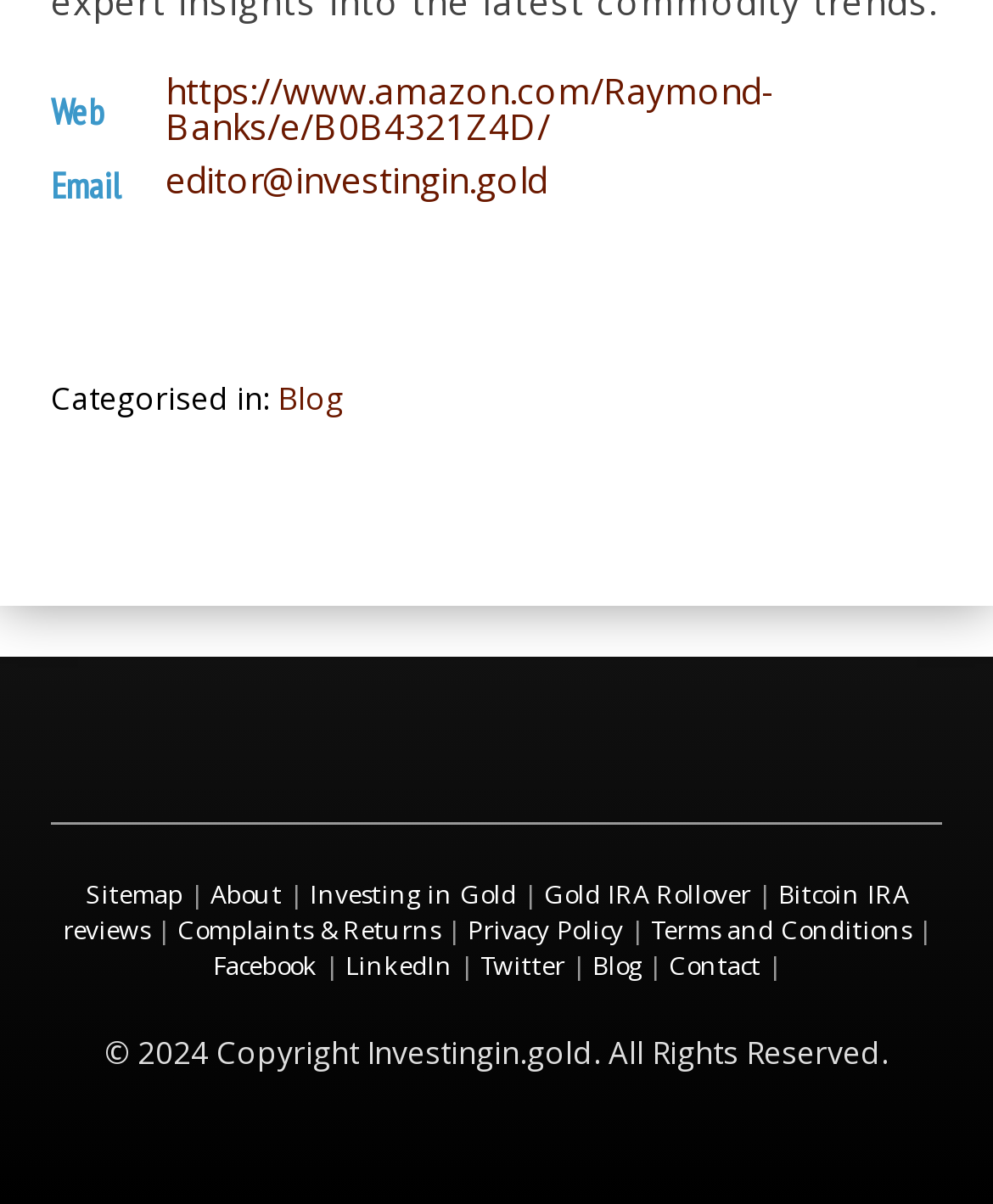Based on the image, give a detailed response to the question: What is the author's email address?

The email address can be found in the top section of the webpage, next to the 'Email' label, which is a static text element.